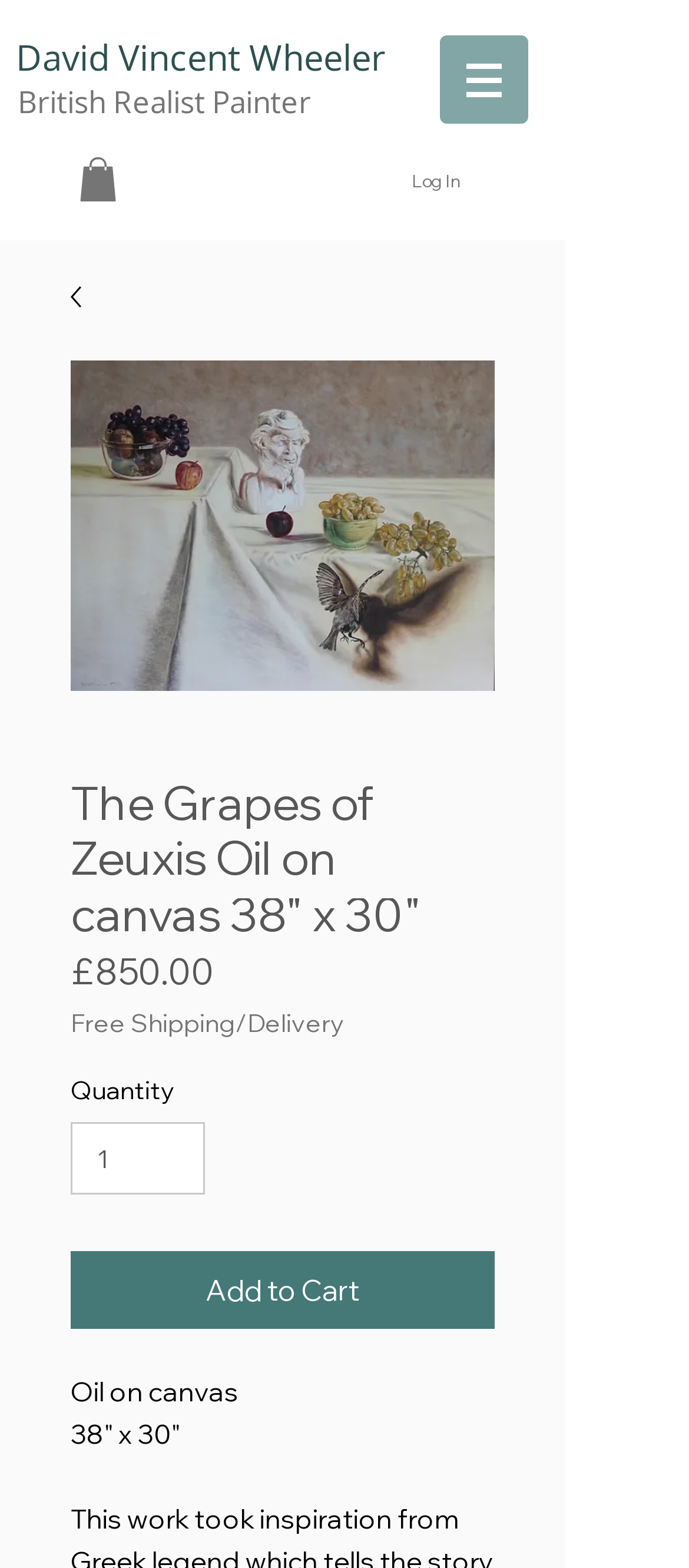What is the size of the painting?
Look at the screenshot and provide an in-depth answer.

The question asks for the size of the painting, which can be found in the static text elements with the text '38" x 30"'.